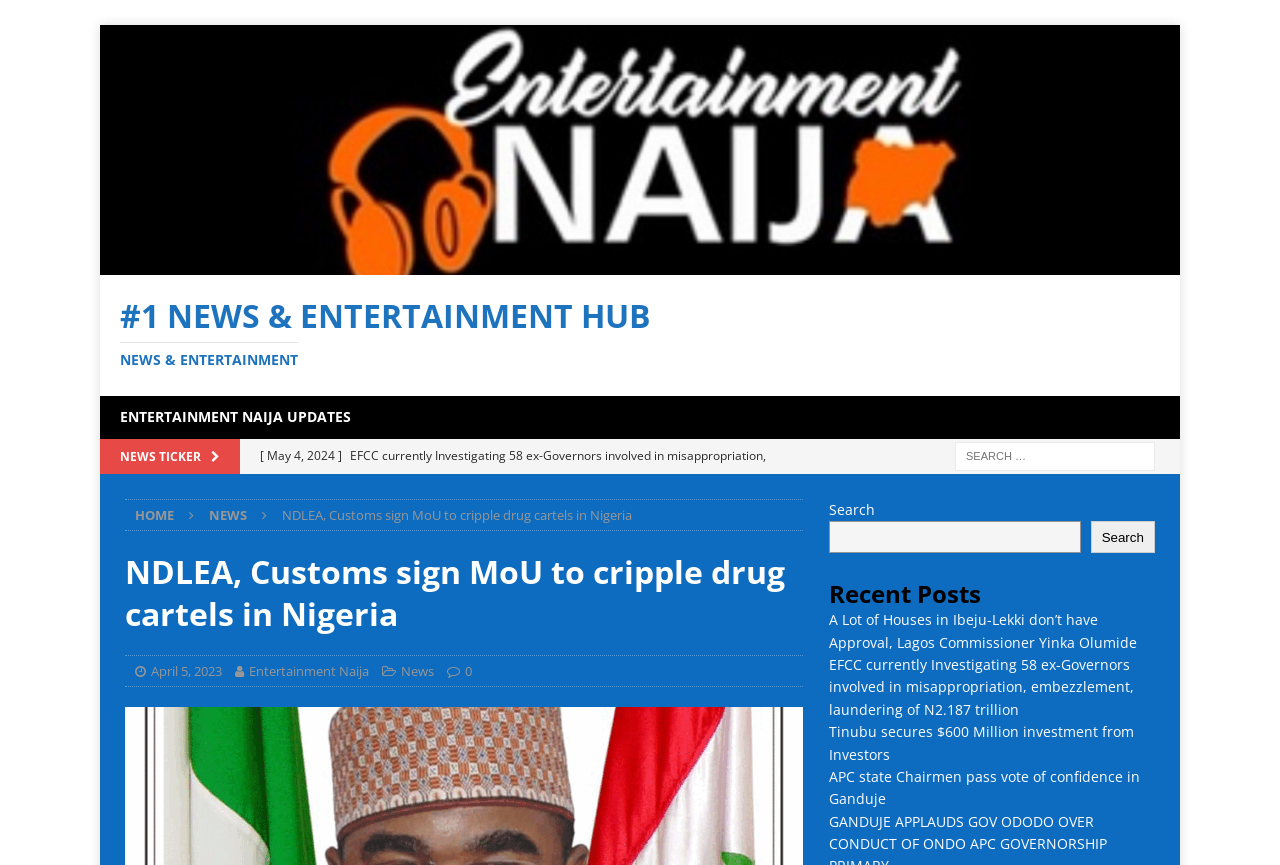Find the bounding box coordinates for the area that should be clicked to accomplish the instruction: "Search for news".

[0.746, 0.511, 0.902, 0.544]